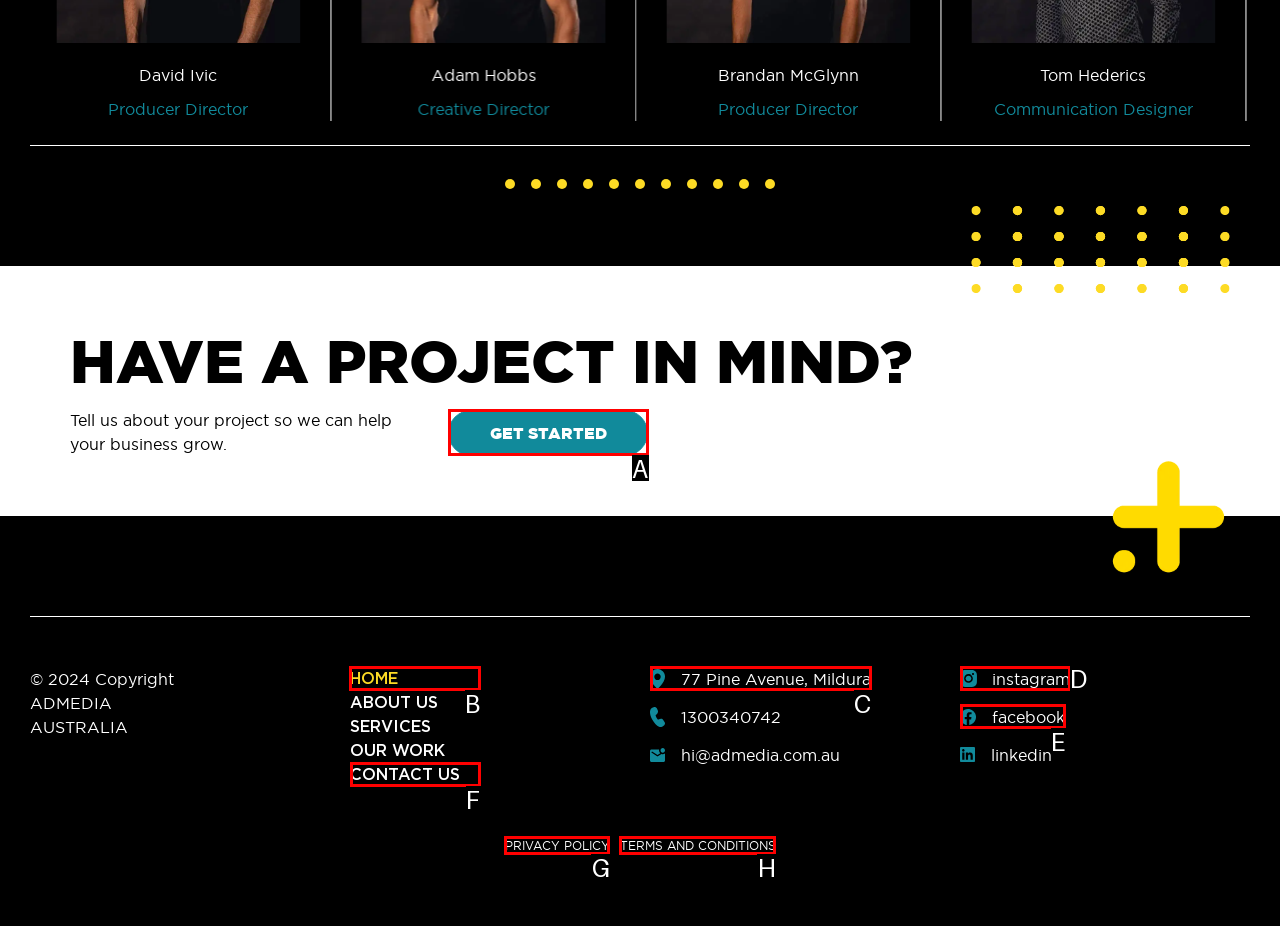Determine which HTML element to click for this task: Go to HOME page Provide the letter of the selected choice.

B